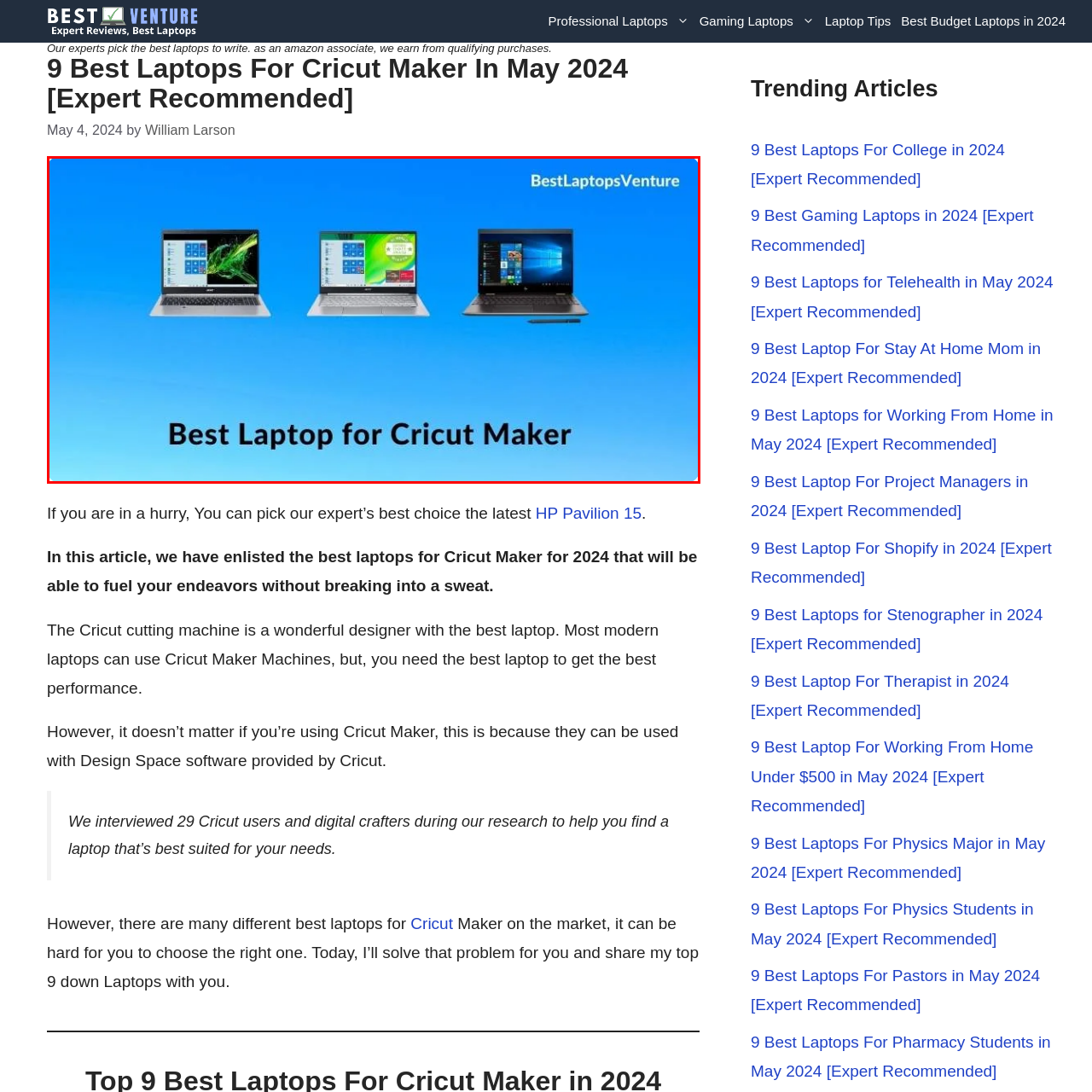Describe extensively the image content marked by the red bounding box.

The image displays a selection of laptops deemed the "Best Laptop for Cricut Maker" against a vibrant blue background. Three laptops are prominently showcased, each featuring a different operating system interface, highlighting their suitability for creative tasks. Beneath the laptops, the text "Best Laptop for Cricut Maker" is boldly displayed, indicating the focus of the selection. In the top right corner, the branding "BestLaptopsVenture" signifies the source of this recommendation, emphasizing expertise in laptop choices tailored for crafting and design software users.